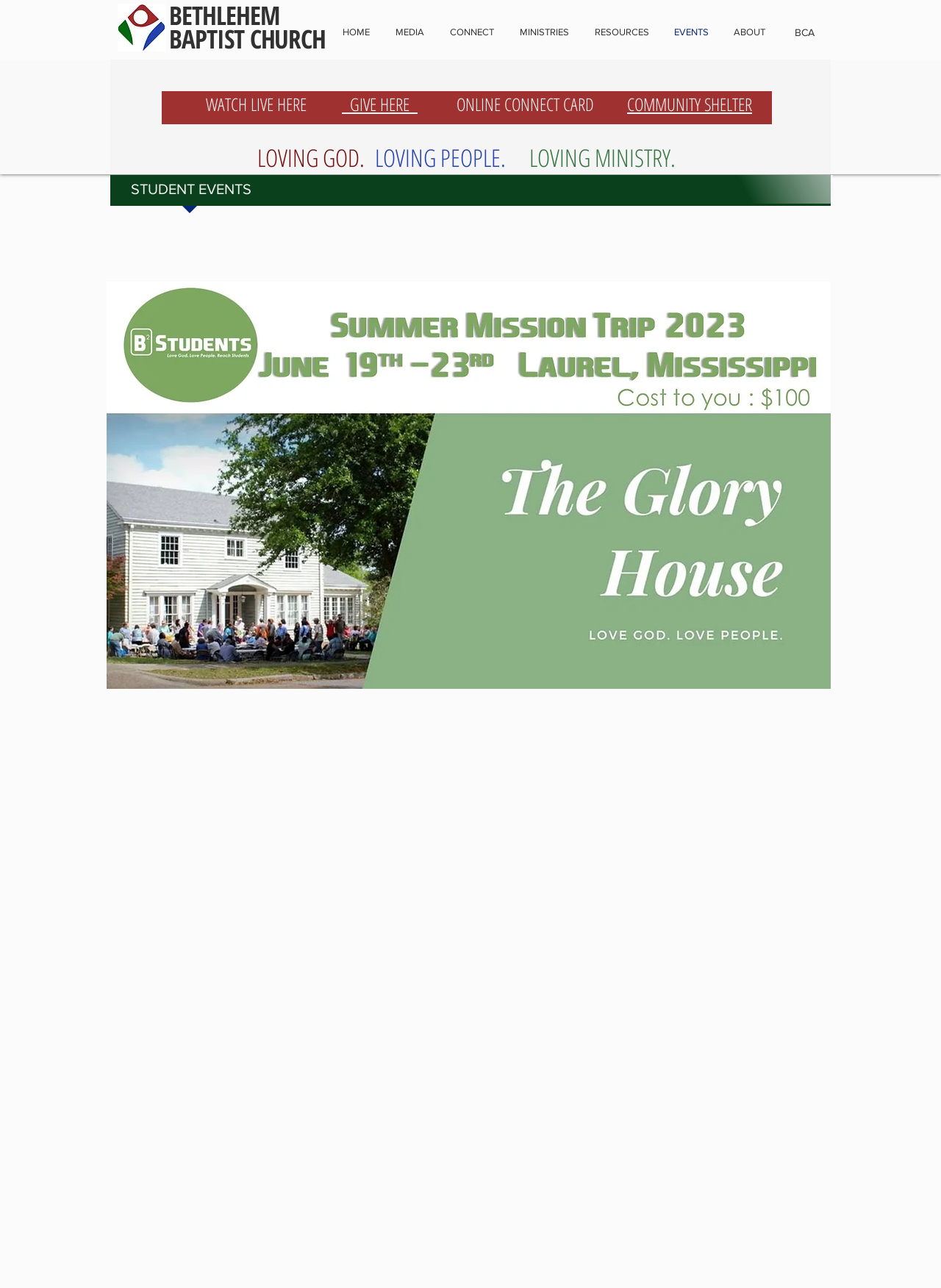Use a single word or phrase to answer the question:
What is the image file name of the church logo?

BBC-Logo-2021.jpg